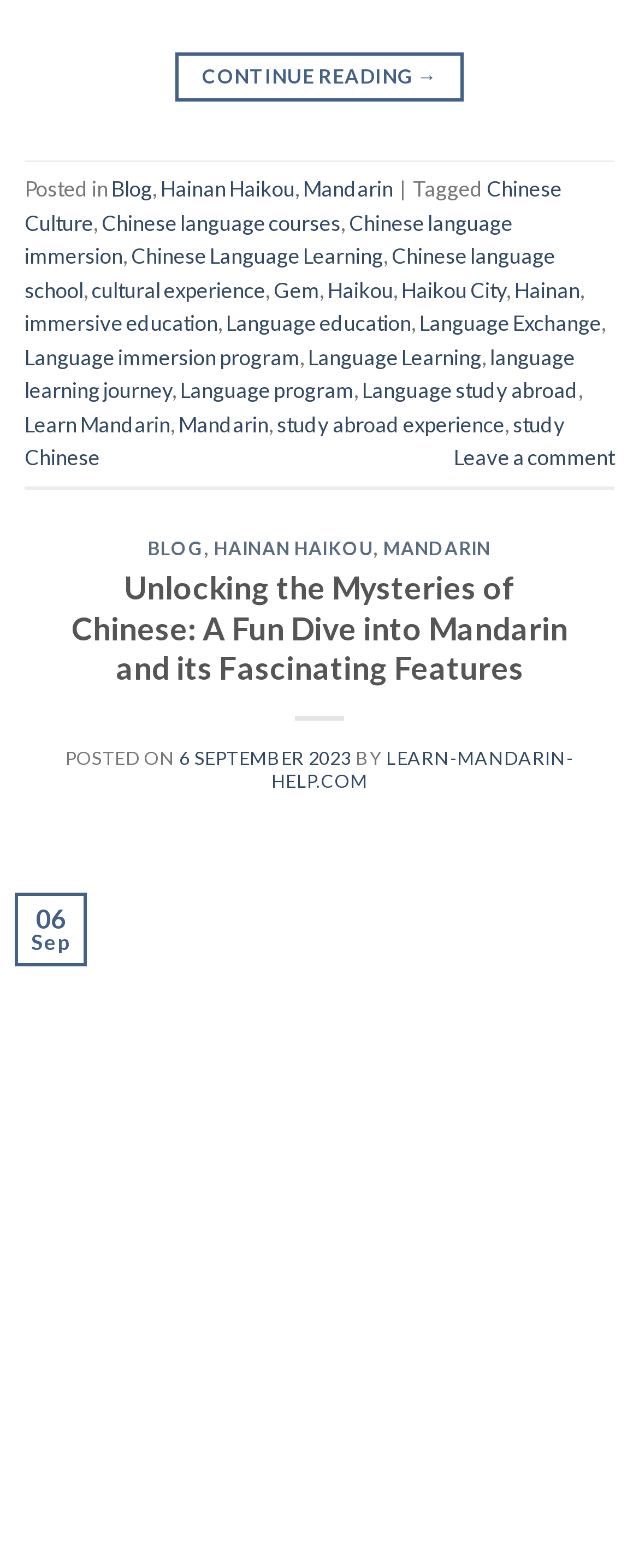Find the bounding box coordinates for the area that should be clicked to accomplish the instruction: "Check the post date".

[0.281, 0.477, 0.55, 0.49]